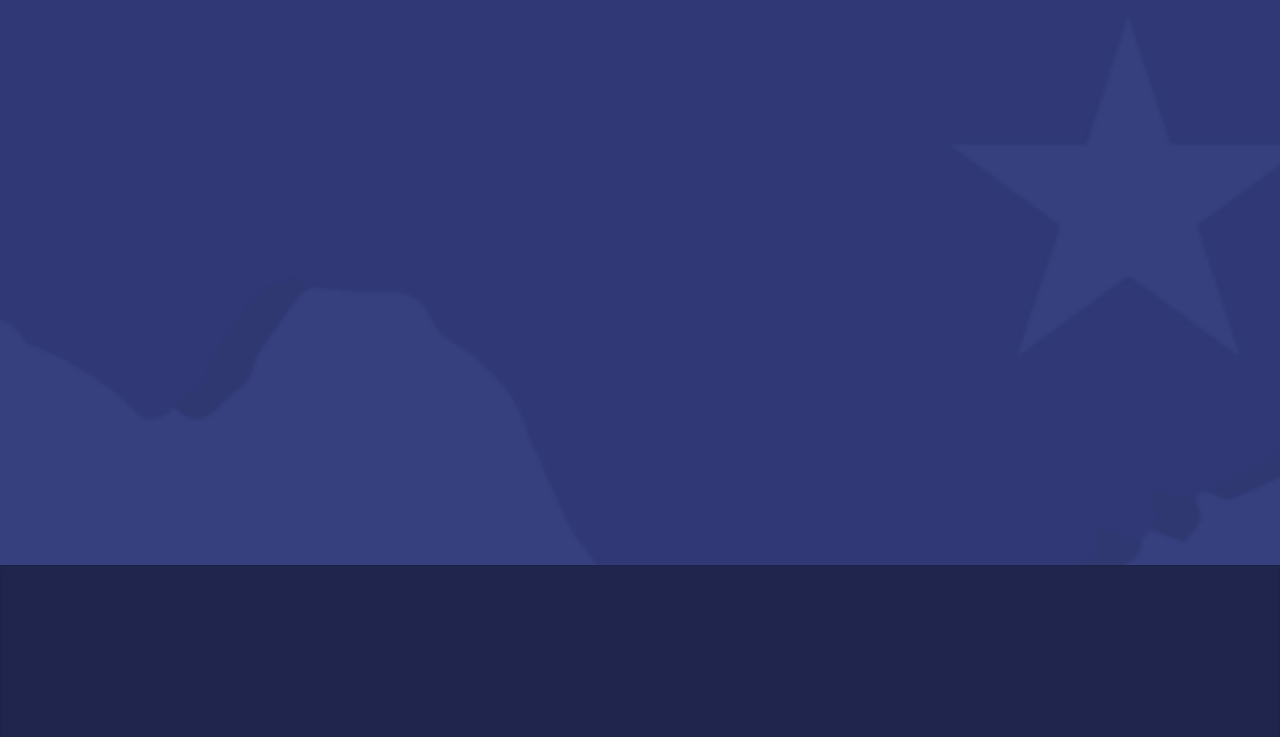Please specify the bounding box coordinates for the clickable region that will help you carry out the instruction: "Find and lease space".

None